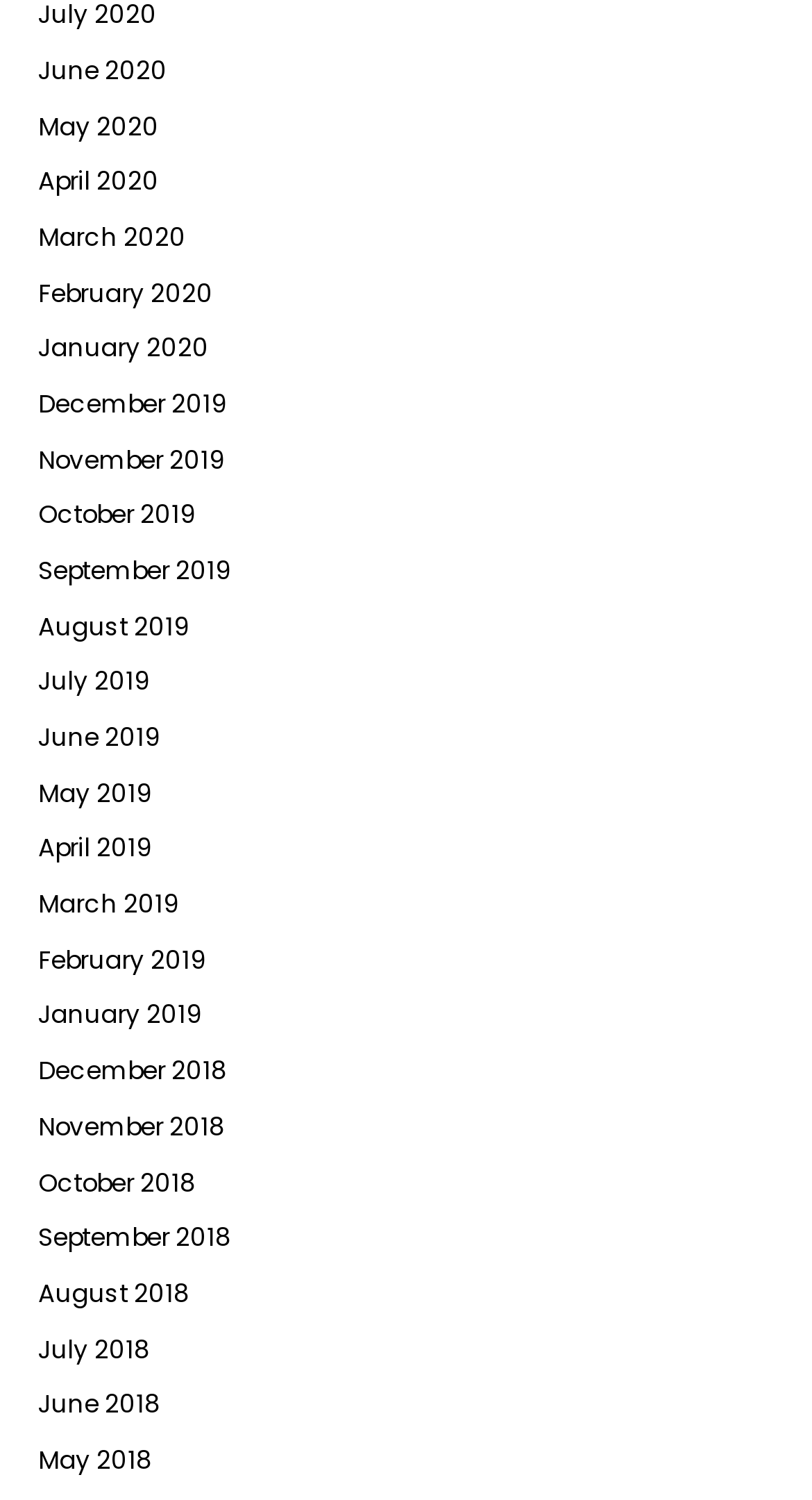What is the latest month listed in 2019?
Use the image to answer the question with a single word or phrase.

September 2019